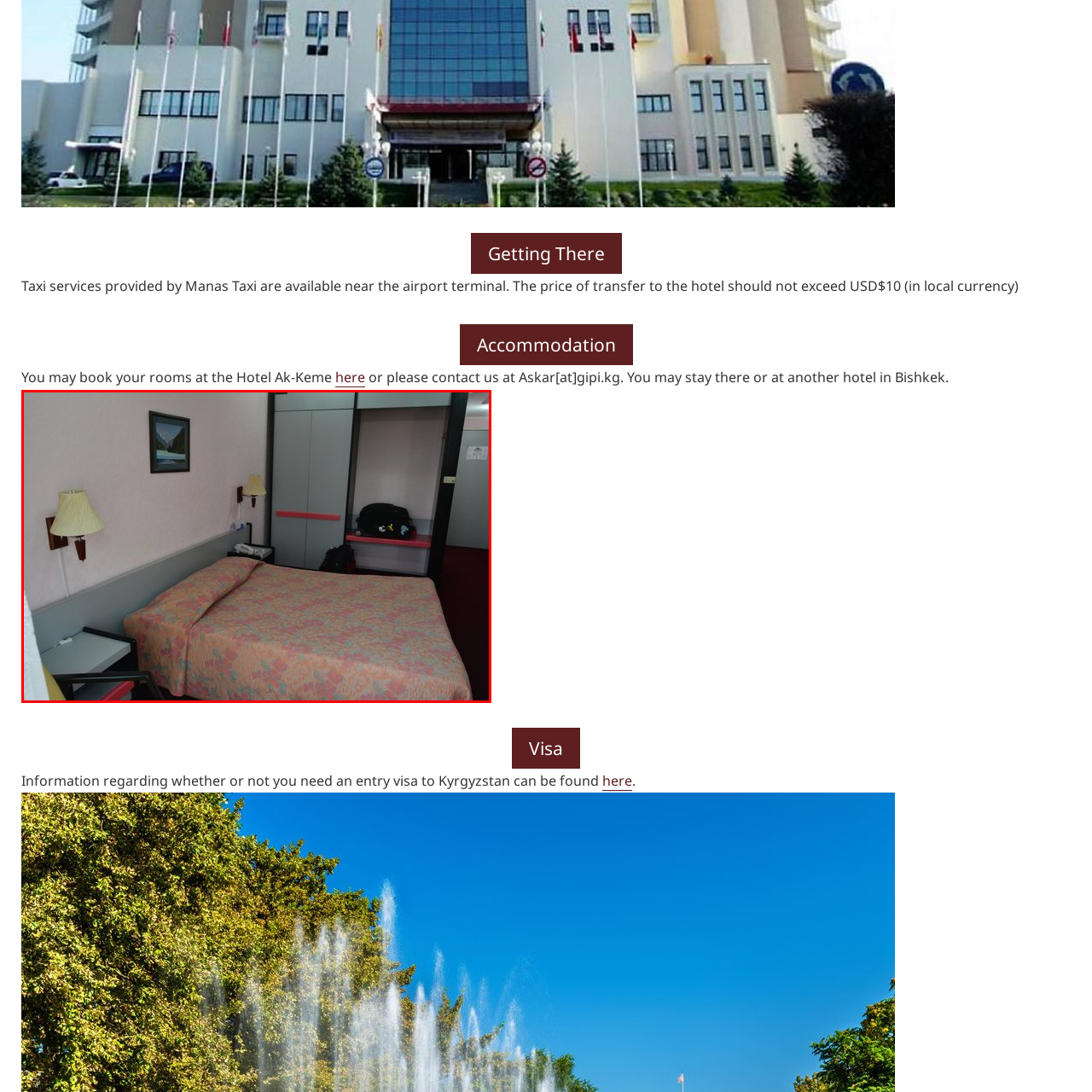What is above the bed?
View the image contained within the red box and provide a one-word or short-phrase answer to the question.

Scenic painting